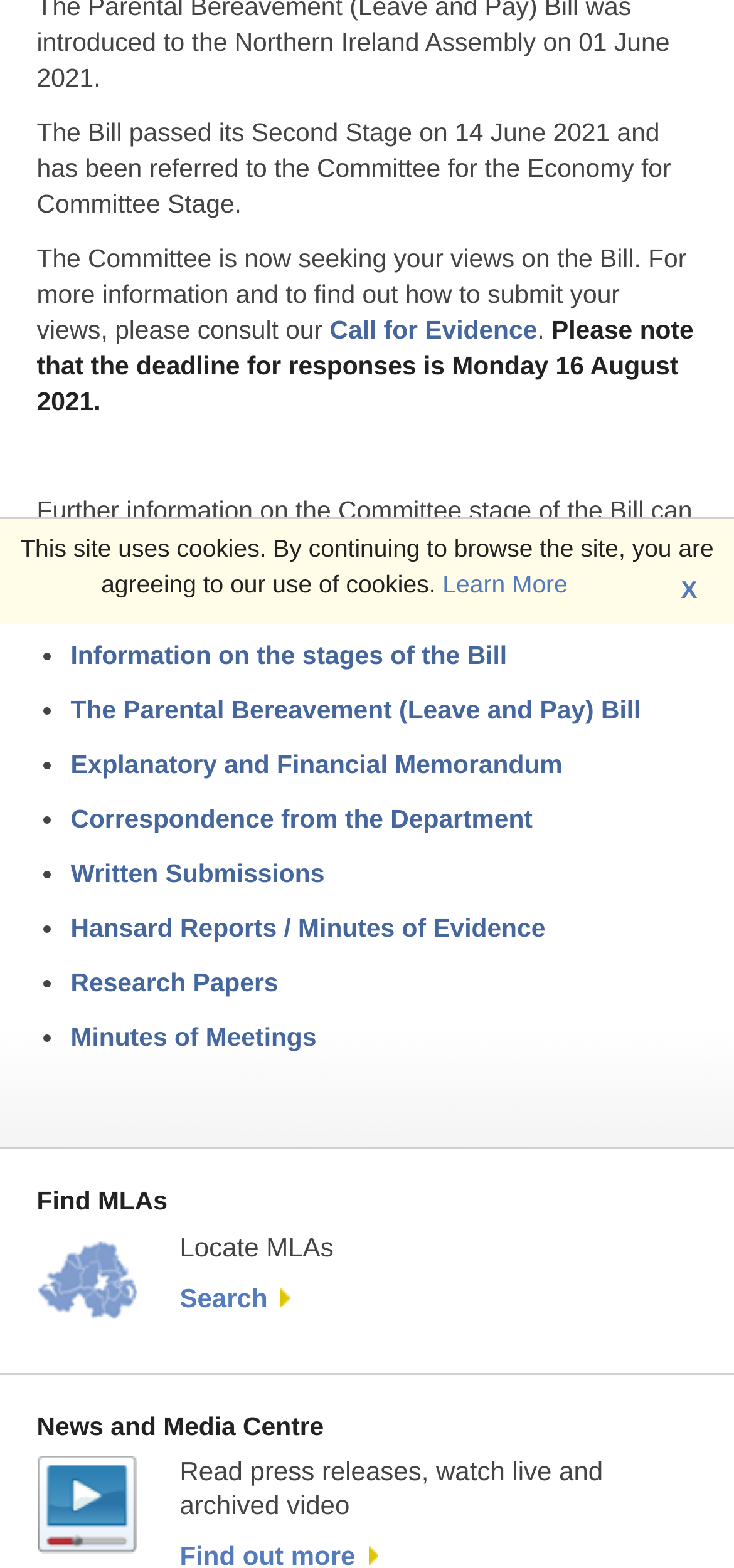Please specify the bounding box coordinates in the format (top-left x, top-left y, bottom-right x, bottom-right y), with all values as floating point numbers between 0 and 1. Identify the bounding box of the UI element described by: Learn More

[0.603, 0.364, 0.773, 0.382]